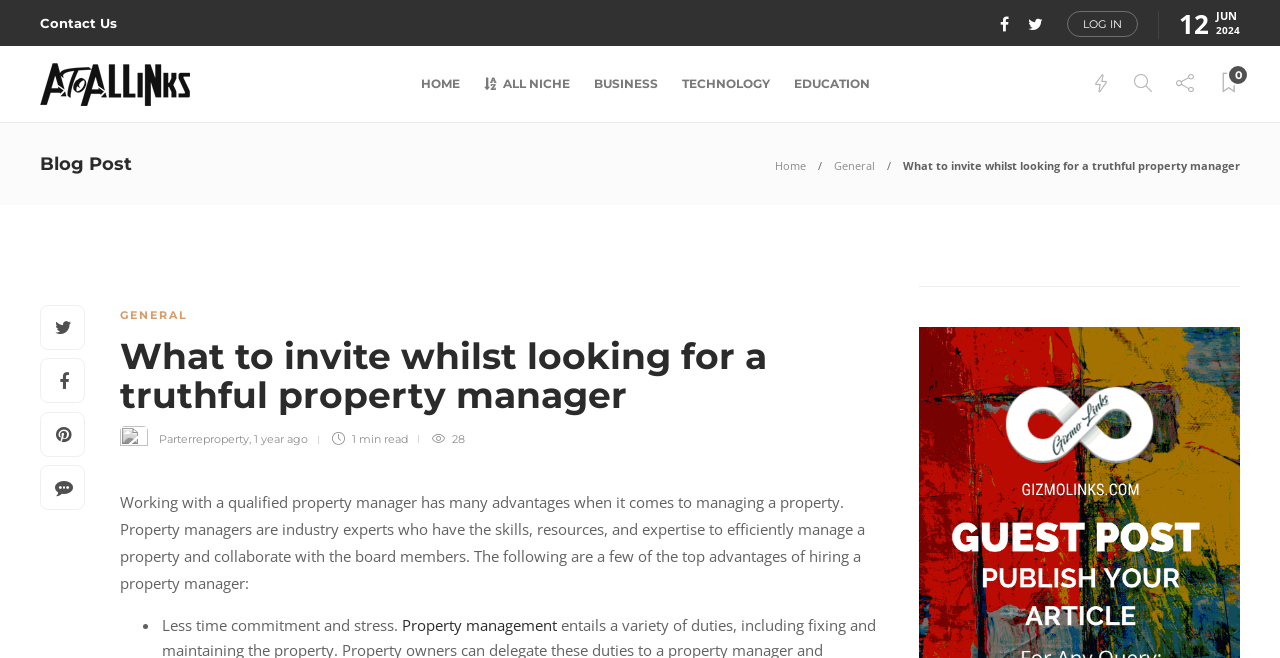Extract the bounding box coordinates of the UI element described: "All Niche". Provide the coordinates in the format [left, top, right, bottom] with values ranging from 0 to 1.

[0.379, 0.07, 0.446, 0.185]